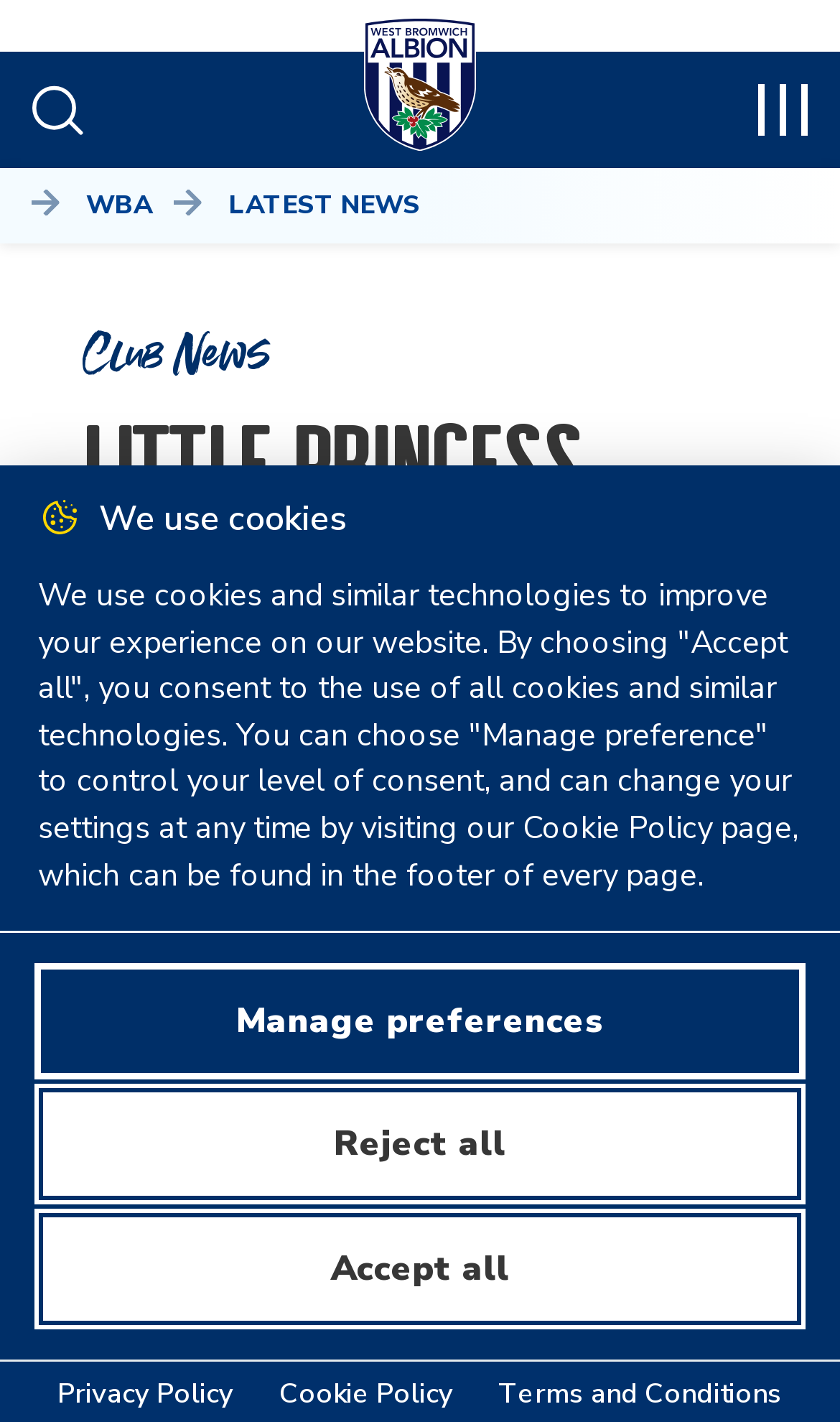Please locate the bounding box coordinates of the region I need to click to follow this instruction: "Visit the WBA page".

[0.021, 0.132, 0.182, 0.156]